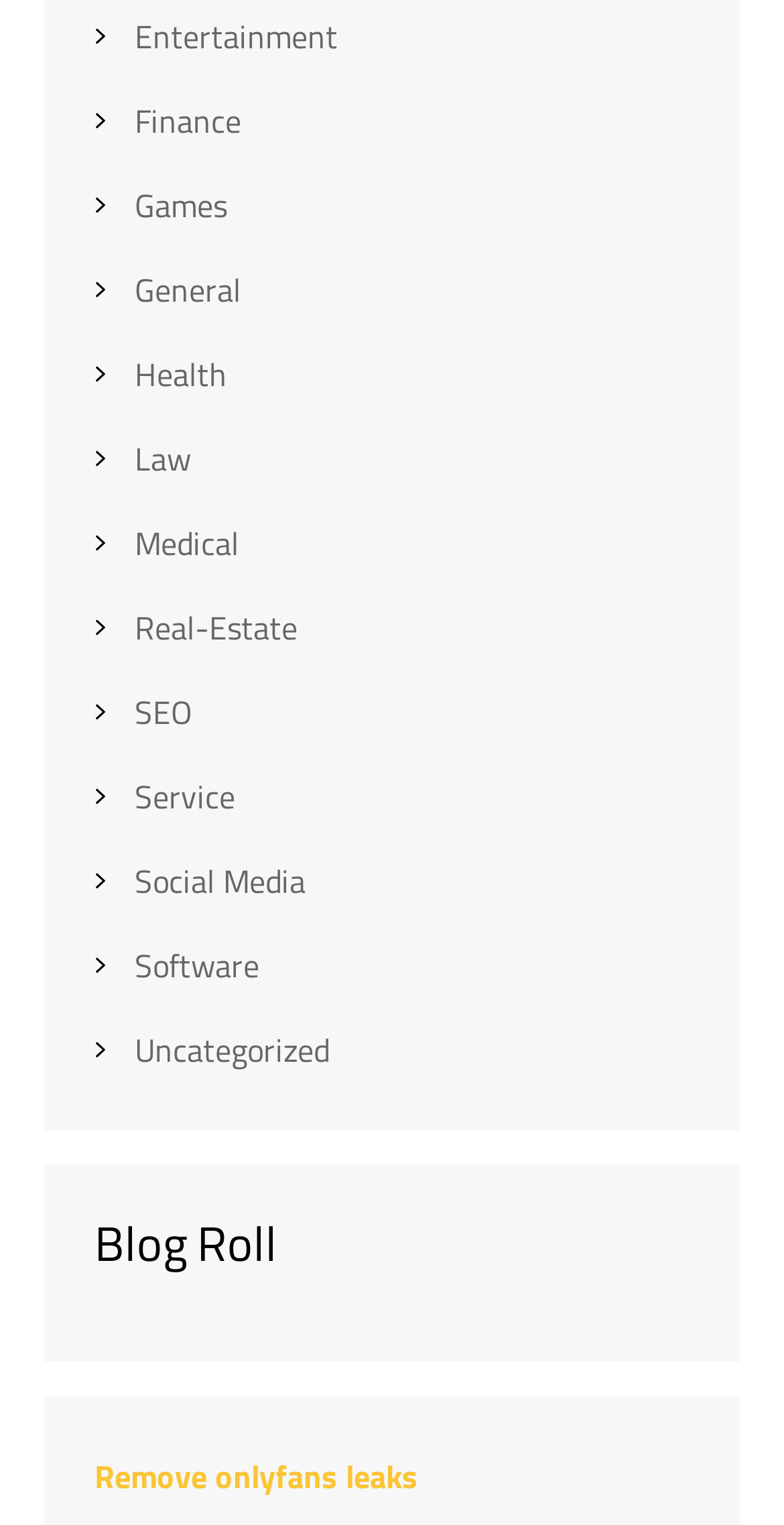What is the title of the section below the categories?
Please craft a detailed and exhaustive response to the question.

The section below the categories is titled 'Blog Roll', which suggests that it may contain a list of blogs or blog posts related to the categories listed above.